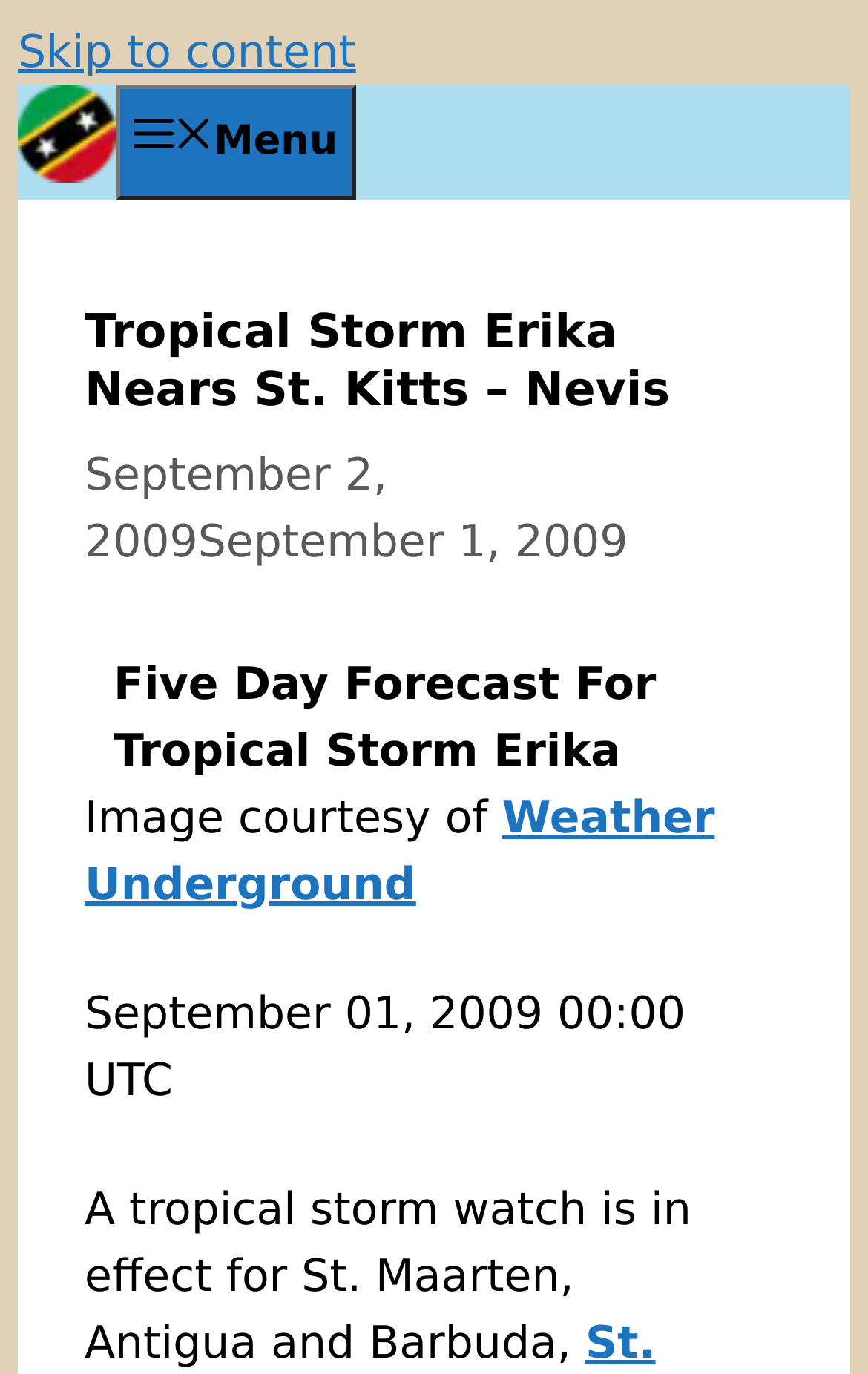Please determine and provide the text content of the webpage's heading.

Tropical Storm Erika Nears St. Kitts – Nevis